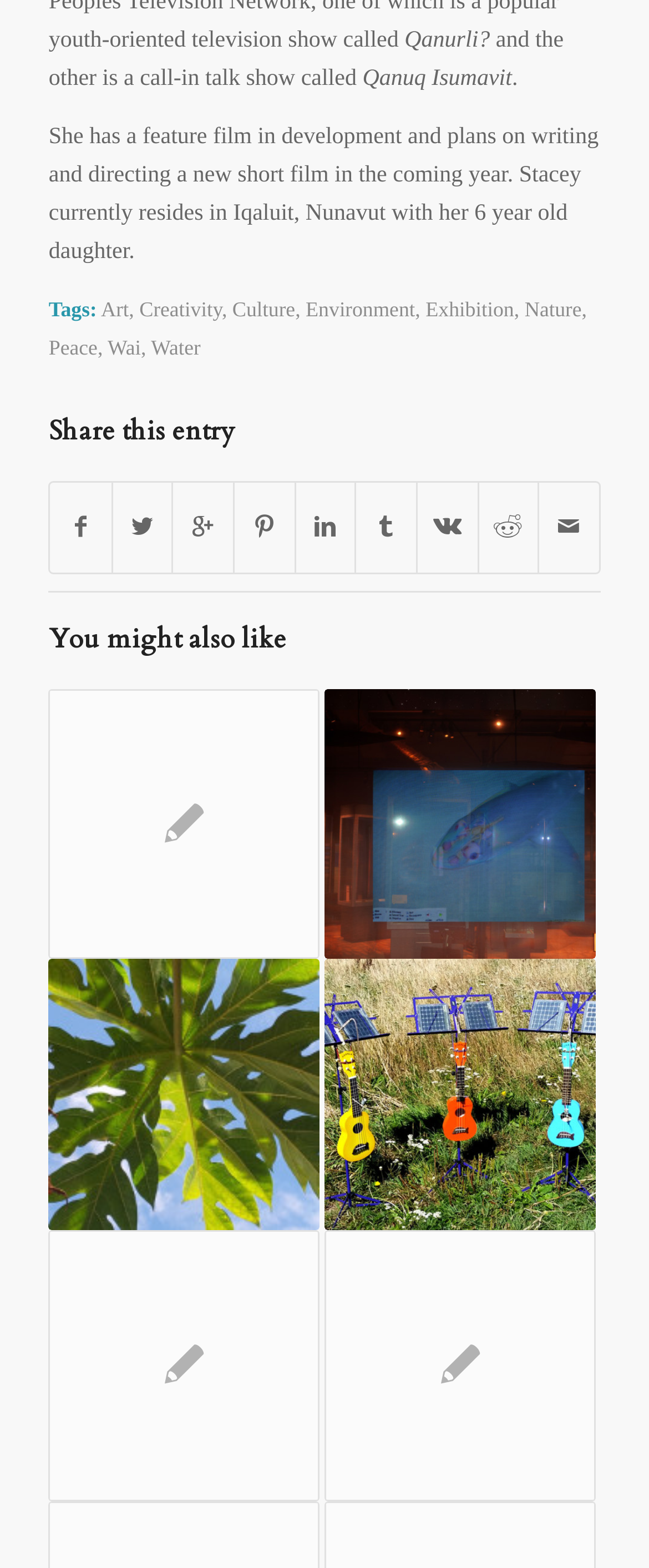Find the bounding box coordinates of the clickable region needed to perform the following instruction: "Click on the 'Art' tag". The coordinates should be provided as four float numbers between 0 and 1, i.e., [left, top, right, bottom].

[0.156, 0.19, 0.199, 0.205]